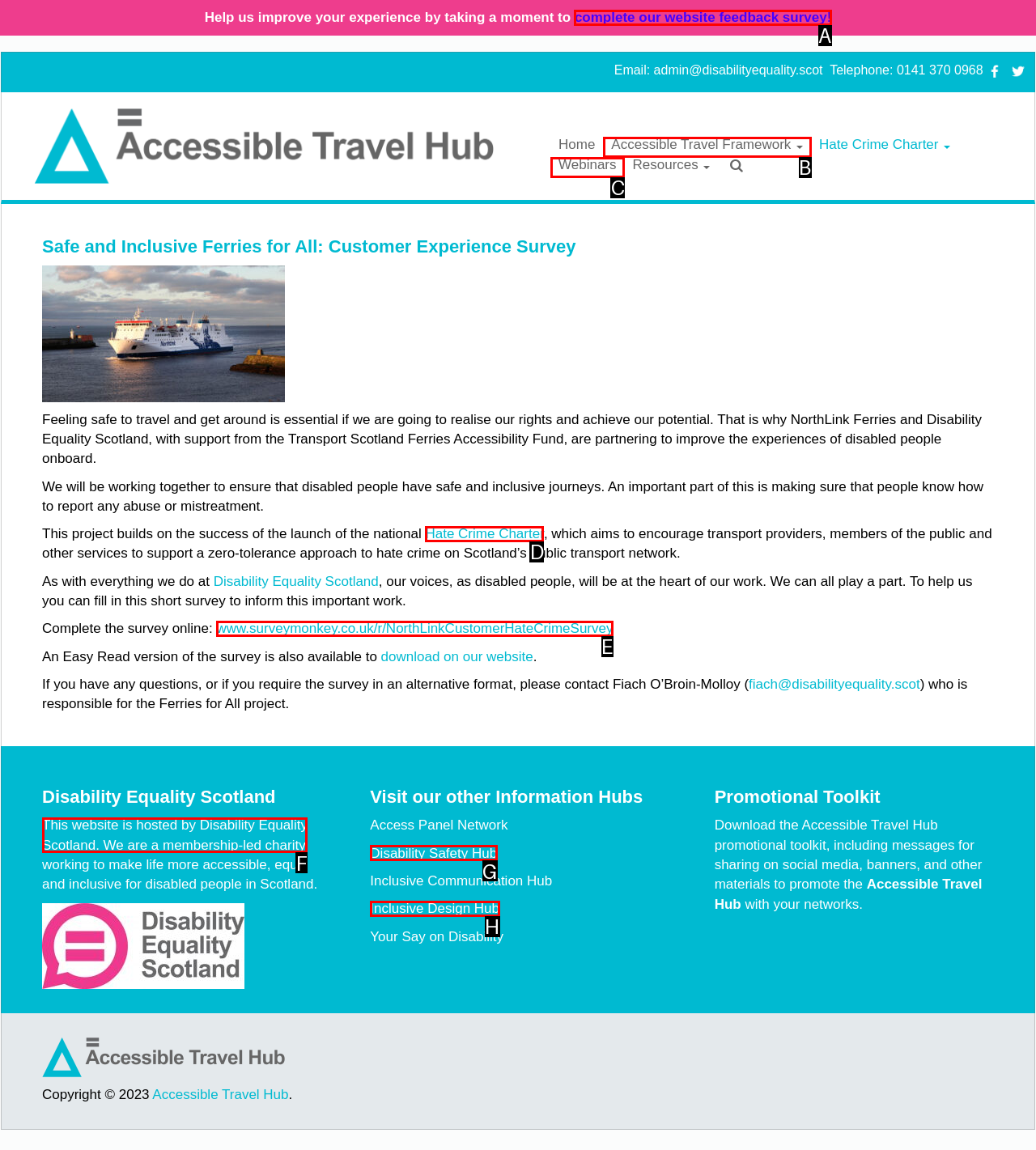Identify the option that best fits this description: Webinars
Answer with the appropriate letter directly.

C